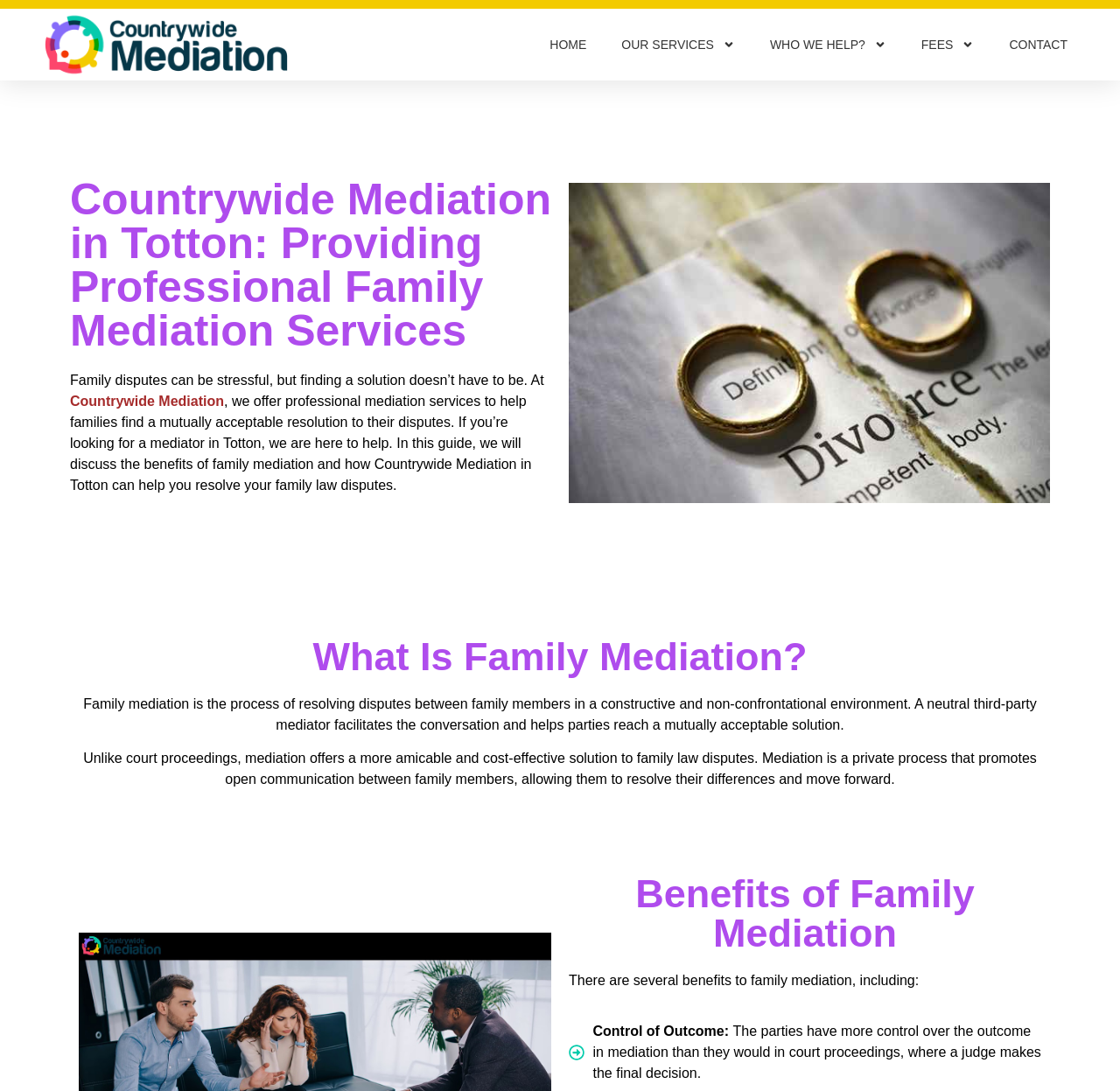What is the name of the mediation service?
Please provide a single word or phrase based on the screenshot.

Countrywide Mediation